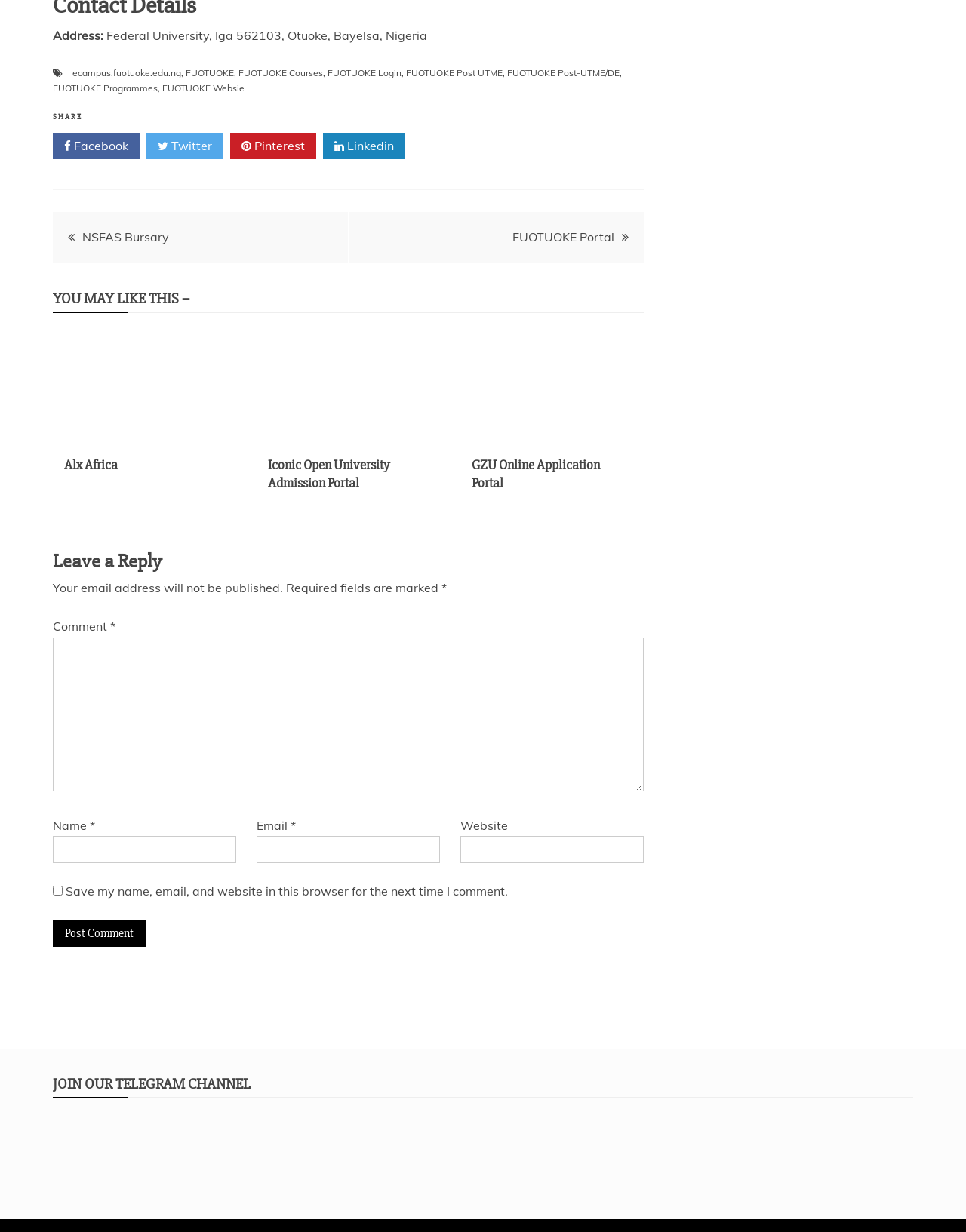What is the purpose of the comment section?
Please use the image to deliver a detailed and complete answer.

The purpose of the comment section can be inferred from the heading 'Leave a Reply' and the presence of text fields for name, email, and website, as well as a checkbox to save the information for future comments.